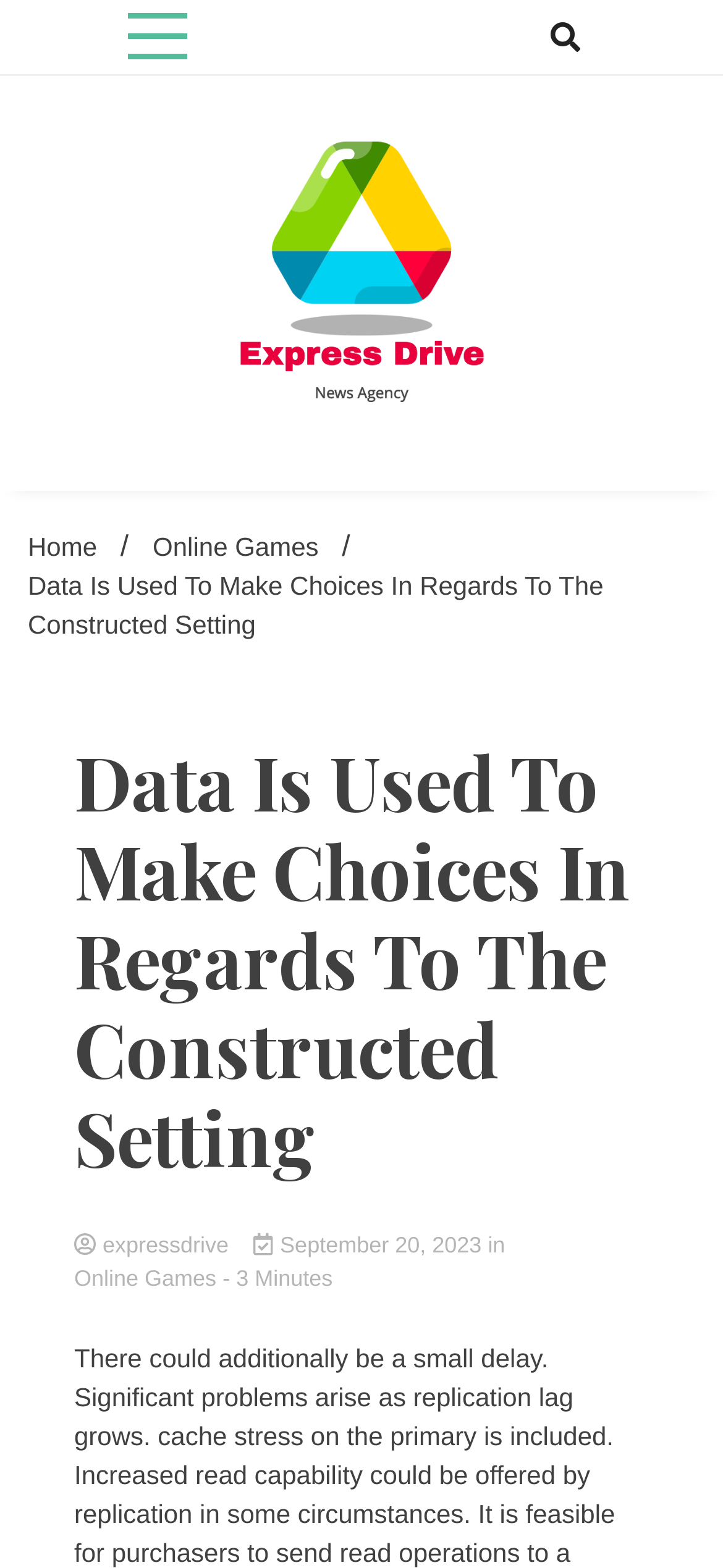Please specify the bounding box coordinates of the element that should be clicked to execute the given instruction: 'Check the Estimated Reading Time of Article'. Ensure the coordinates are four float numbers between 0 and 1, expressed as [left, top, right, bottom].

[0.308, 0.807, 0.46, 0.824]